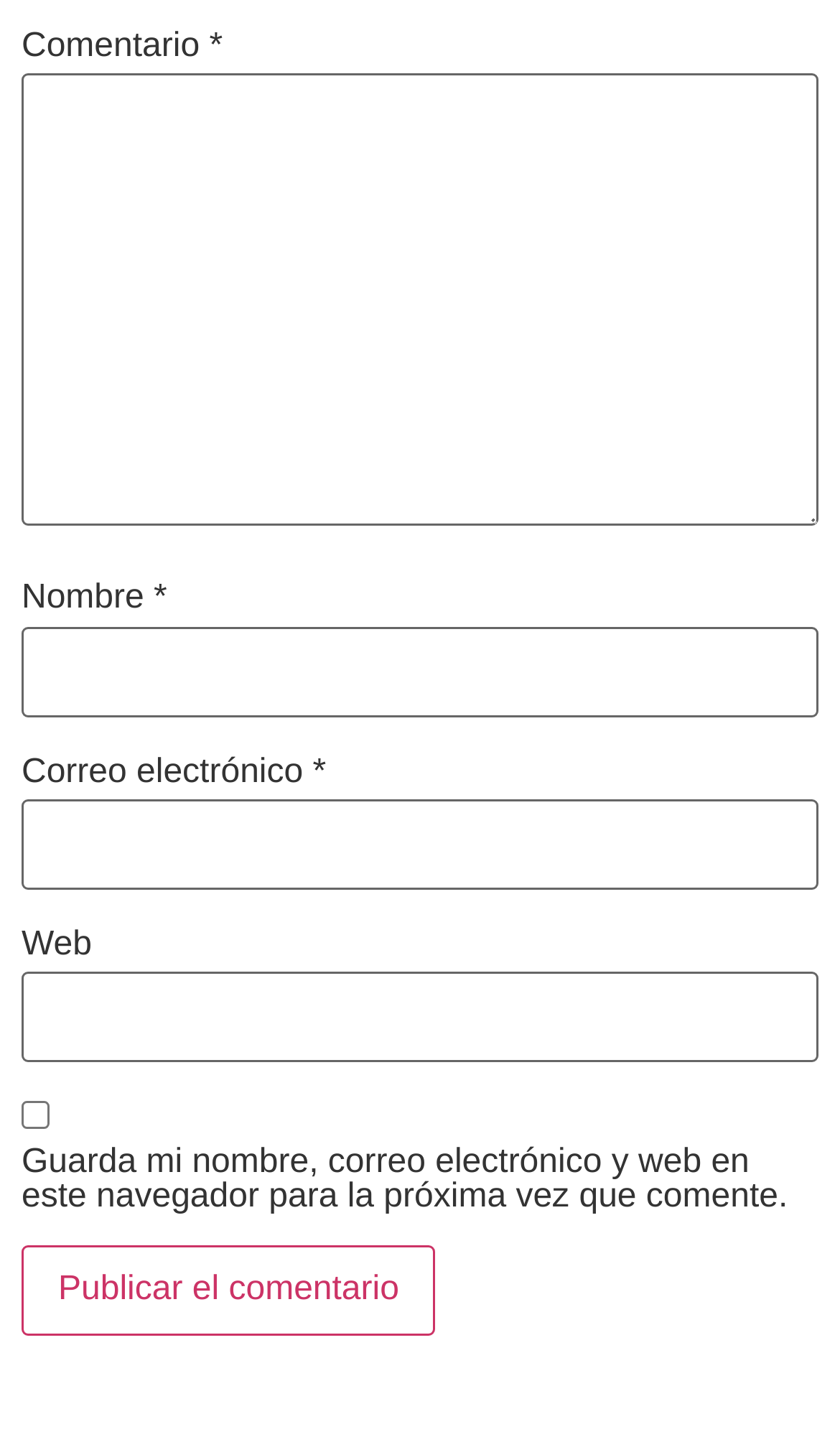Bounding box coordinates are specified in the format (top-left x, top-left y, bottom-right x, bottom-right y). All values are floating point numbers bounded between 0 and 1. Please provide the bounding box coordinate of the region this sentence describes: name="submit" value="Publicar el comentario"

[0.026, 0.867, 0.519, 0.93]